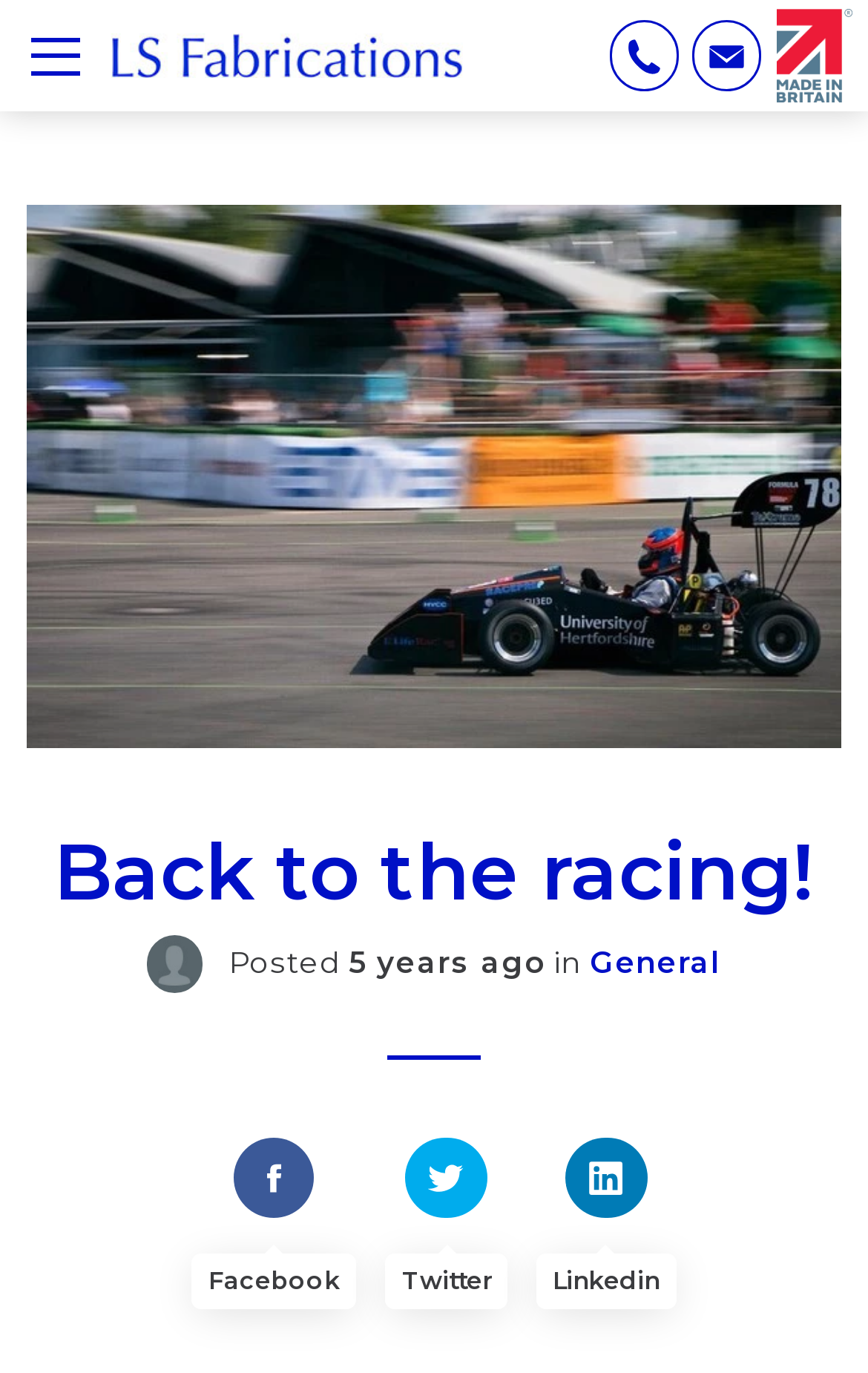Please find and provide the title of the webpage.

Back to the racing!